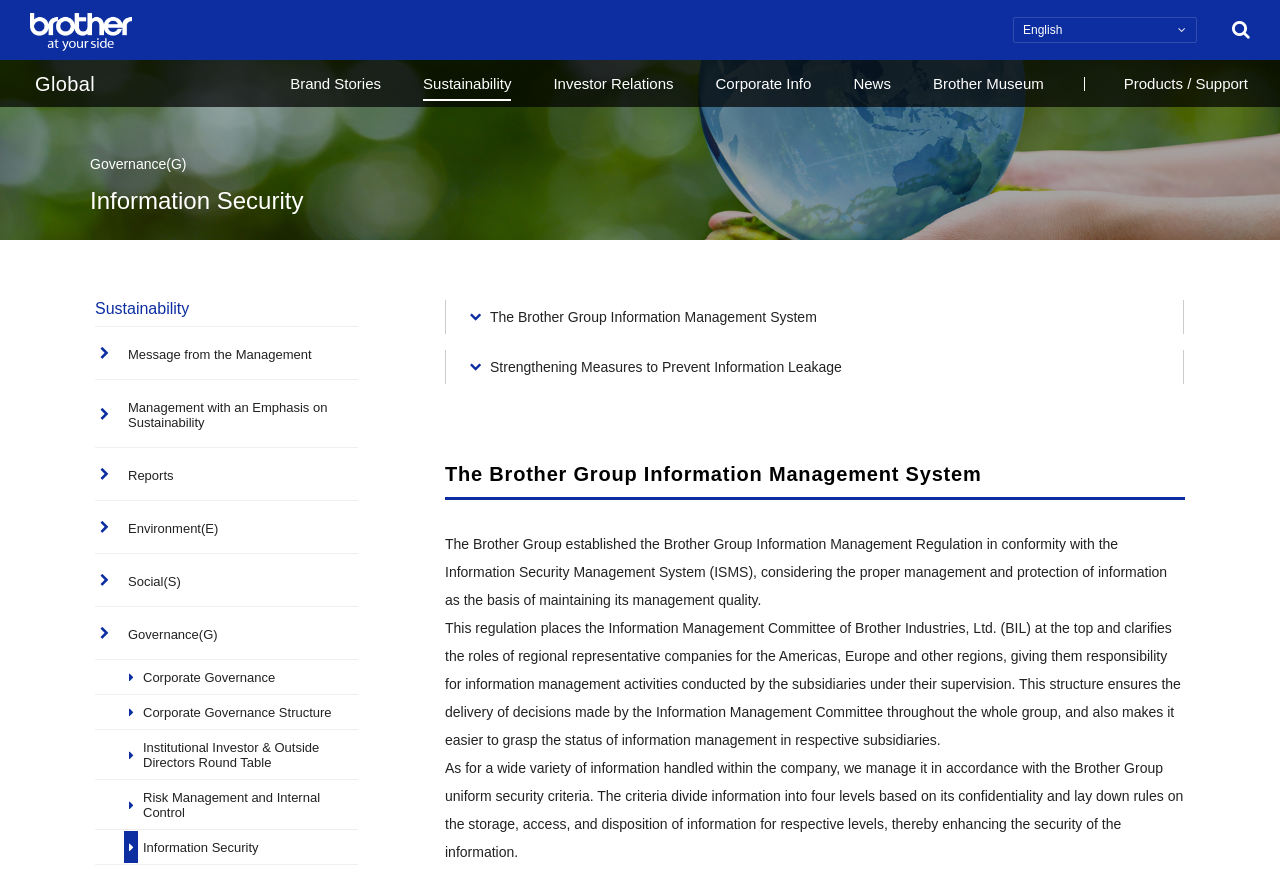Find the bounding box coordinates of the clickable area that will achieve the following instruction: "View Corporate Governance".

[0.074, 0.758, 0.279, 0.797]